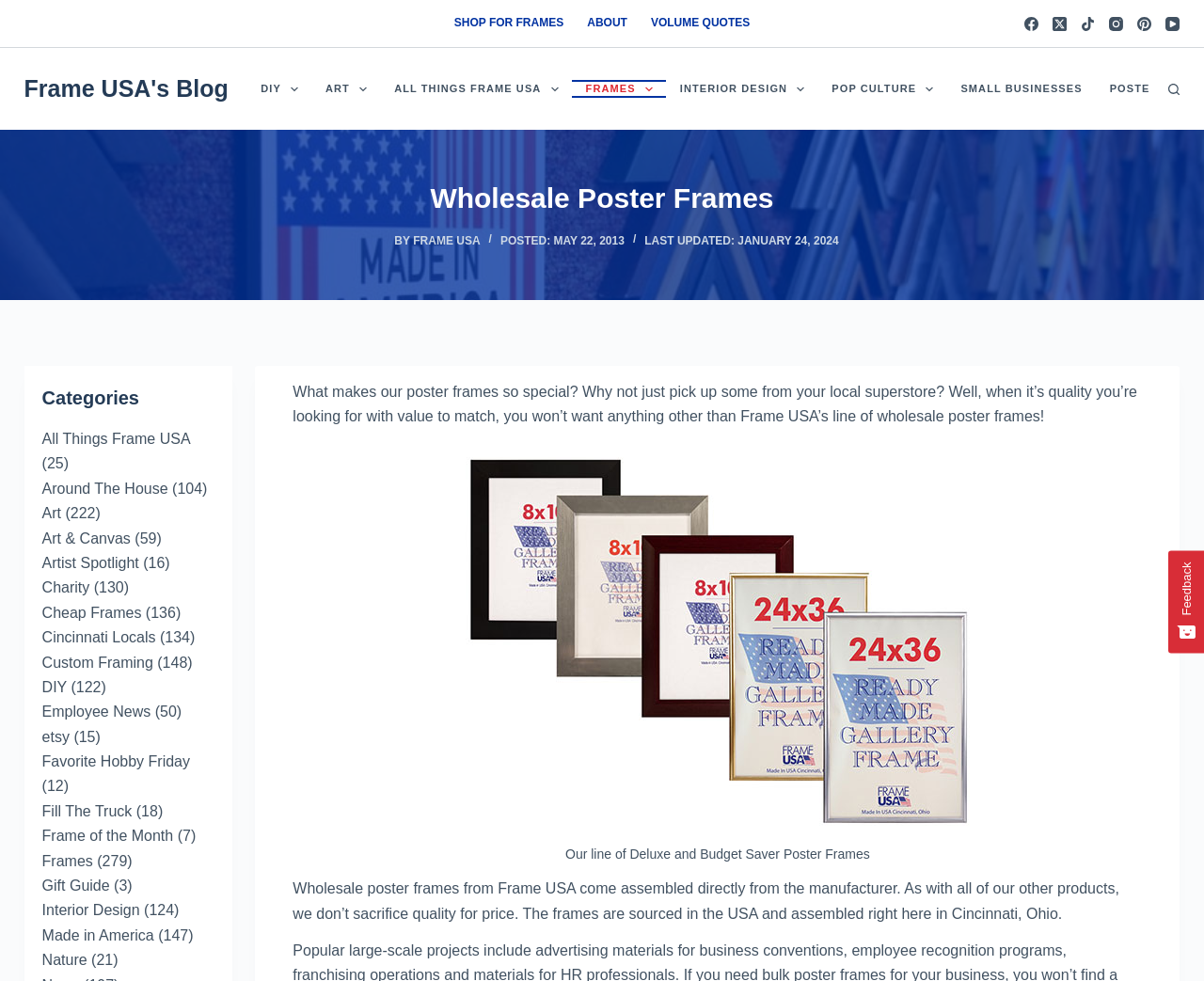Please find the bounding box coordinates of the element that must be clicked to perform the given instruction: "Visit Frame USA's Blog". The coordinates should be four float numbers from 0 to 1, i.e., [left, top, right, bottom].

[0.02, 0.076, 0.19, 0.103]